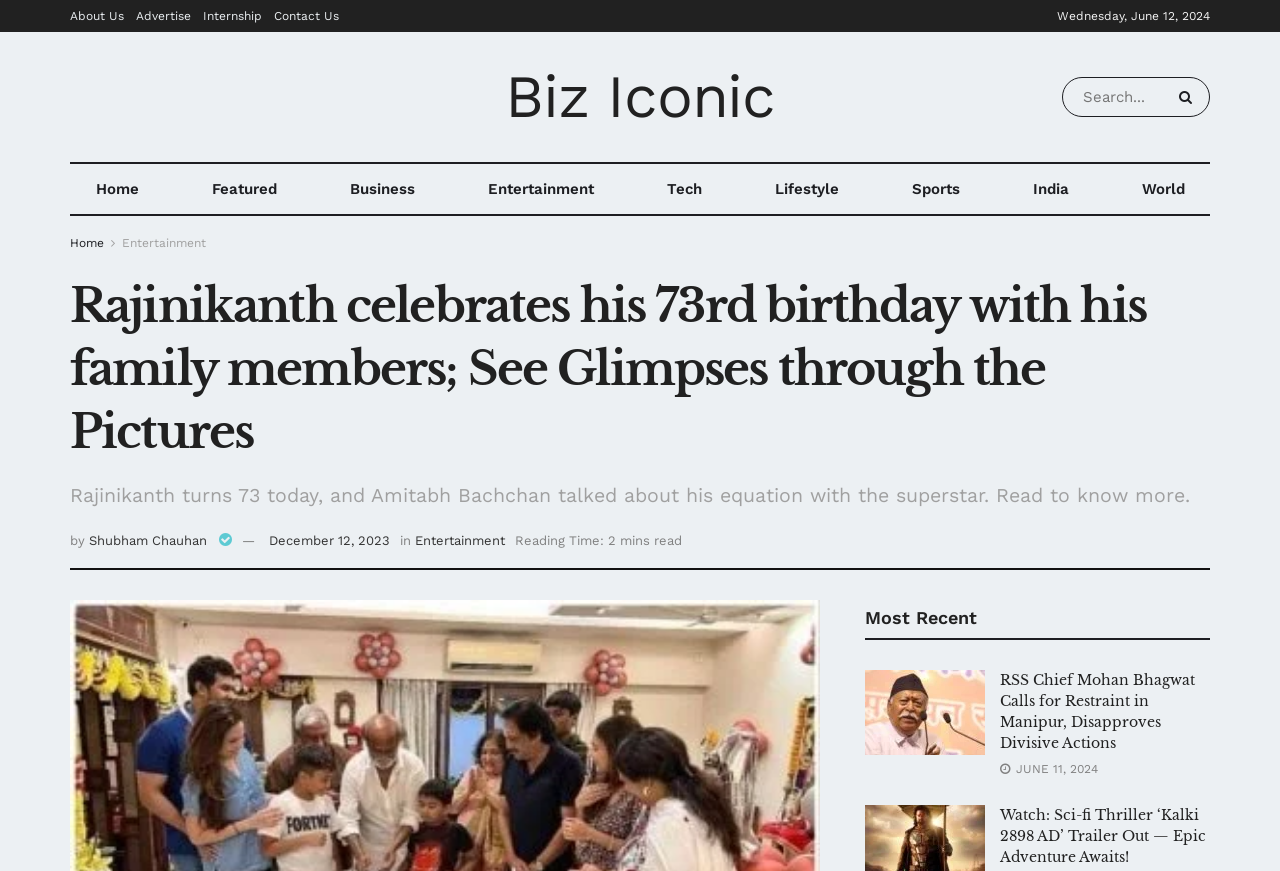Locate the UI element described by AER MFG Today and provide its bounding box coordinates. Use the format (top-left x, top-left y, bottom-right x, bottom-right y) with all values as floating point numbers between 0 and 1.

None